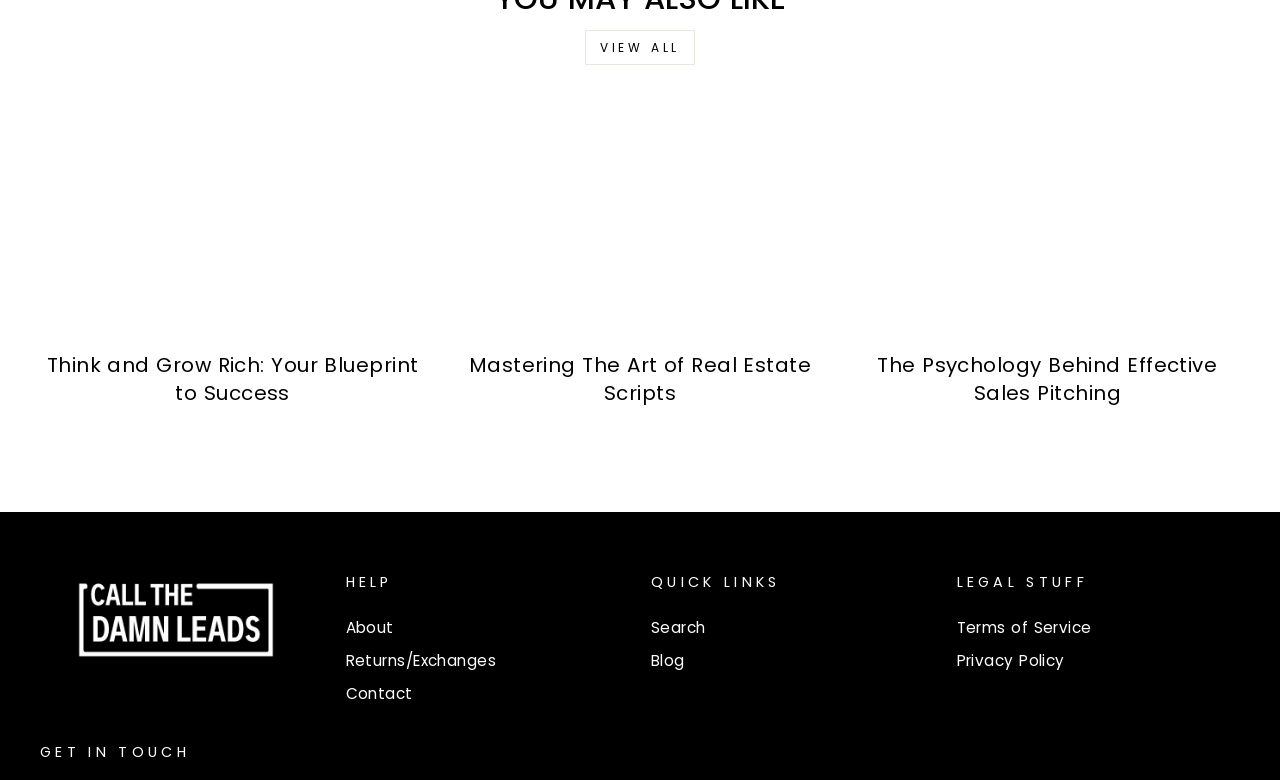What is the company name mentioned on the webpage?
Please provide an in-depth and detailed response to the question.

The company name 'CallTheLeads' can be found by looking at the link element with the text 'CallTheLeads' which is accompanied by an image with the same name.